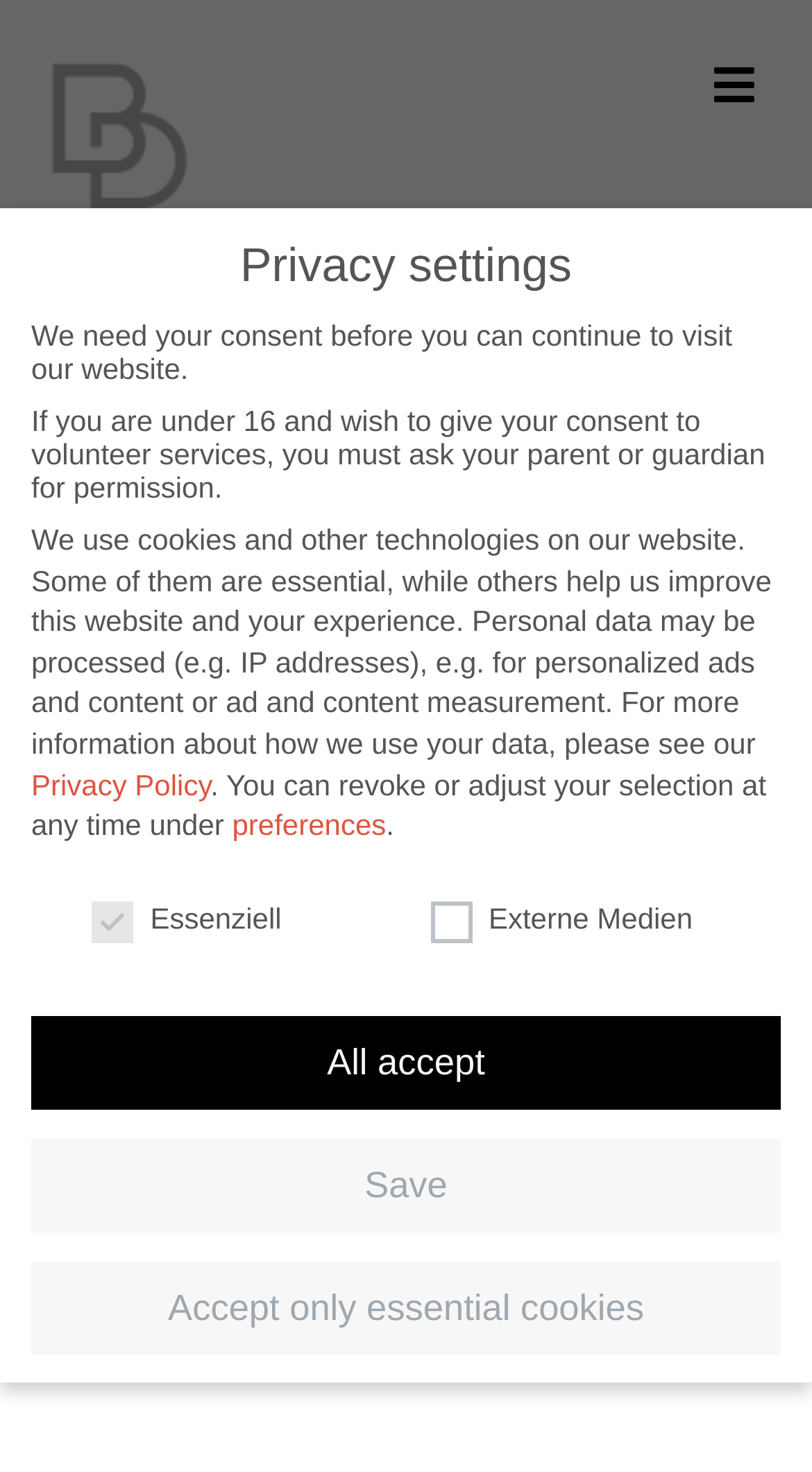Carefully examine the image and provide an in-depth answer to the question: How many types of cookies can be accepted on this website?

The webpage provides three options for accepting cookies: 'All accept', 'Save', and 'Accept only essential cookies'. This implies that there are at least three types of cookies that can be accepted on this website.